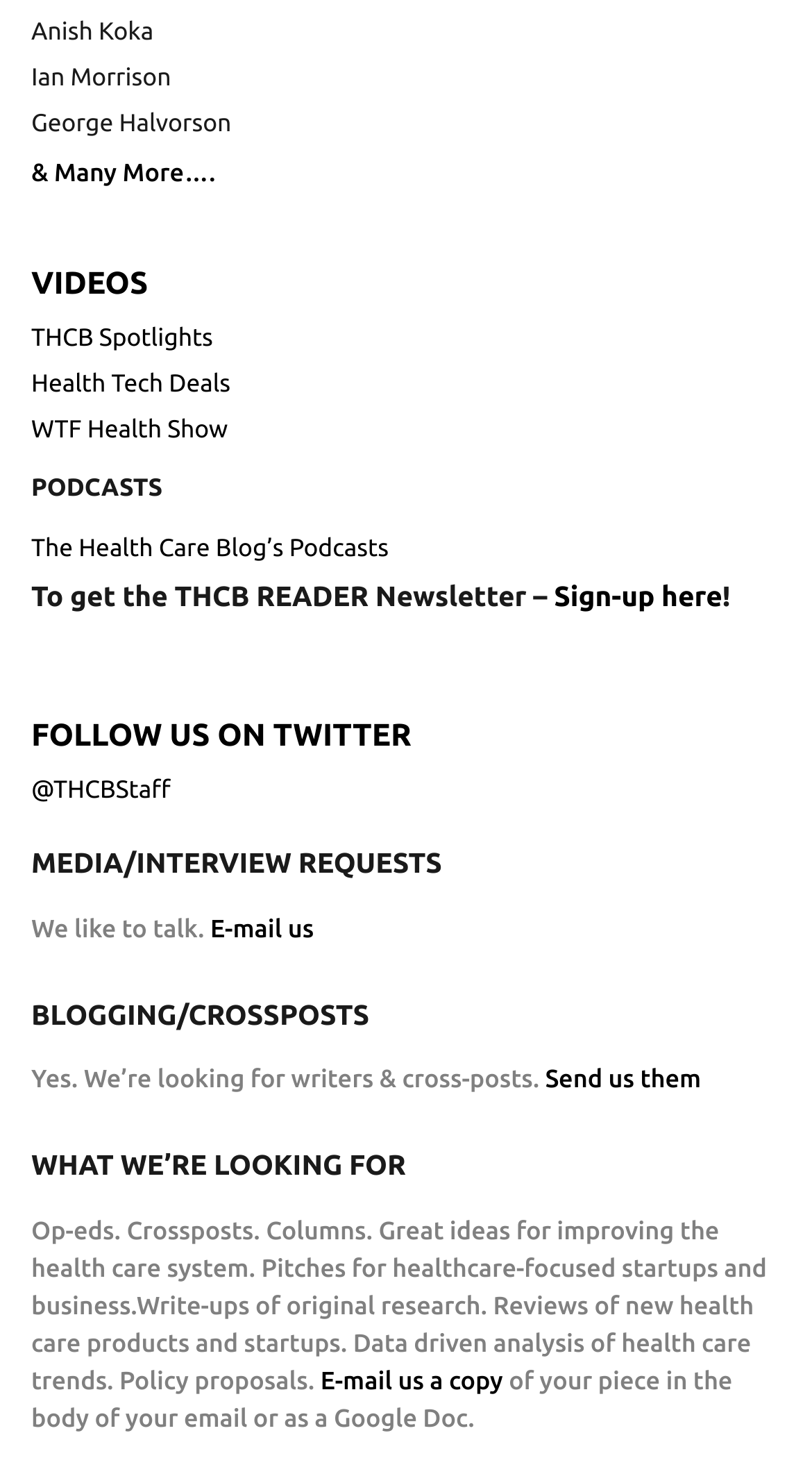Find the bounding box coordinates for the area that should be clicked to accomplish the instruction: "E-mail us for MEDIA/INTERVIEW REQUESTS".

[0.252, 0.628, 0.387, 0.647]